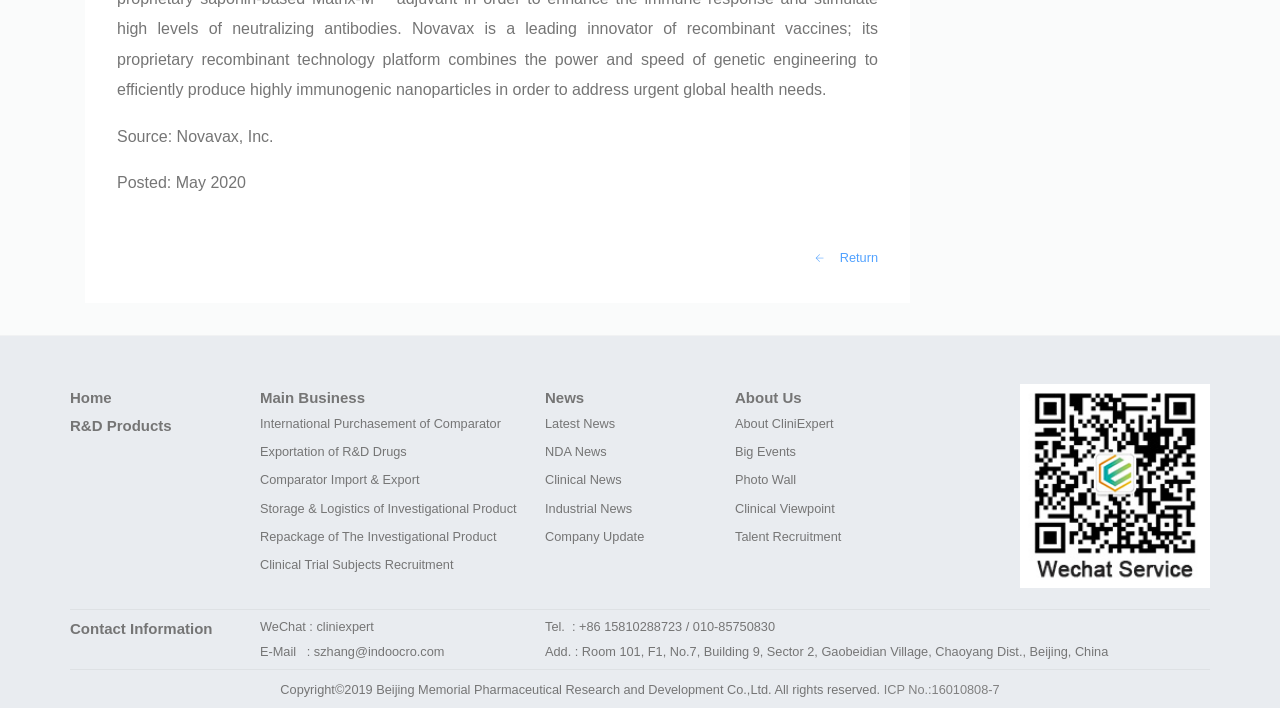What is the source of the information?
Please respond to the question with as much detail as possible.

The source of the information is mentioned at the top of the webpage, which is 'Source: Novavax, Inc.'